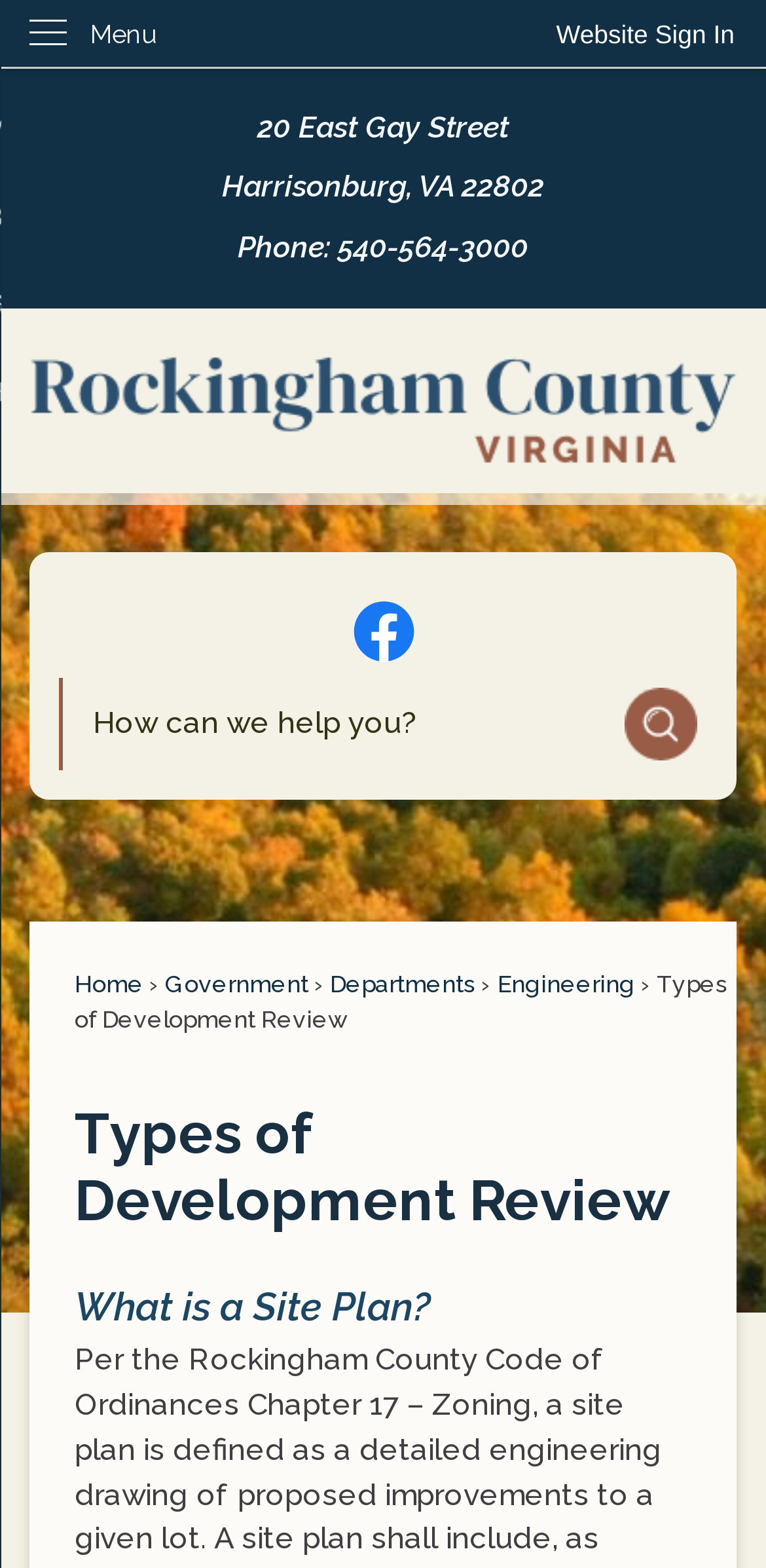Please identify the bounding box coordinates of the element's region that needs to be clicked to fulfill the following instruction: "Search for something". The bounding box coordinates should consist of four float numbers between 0 and 1, i.e., [left, top, right, bottom].

[0.078, 0.432, 0.922, 0.491]